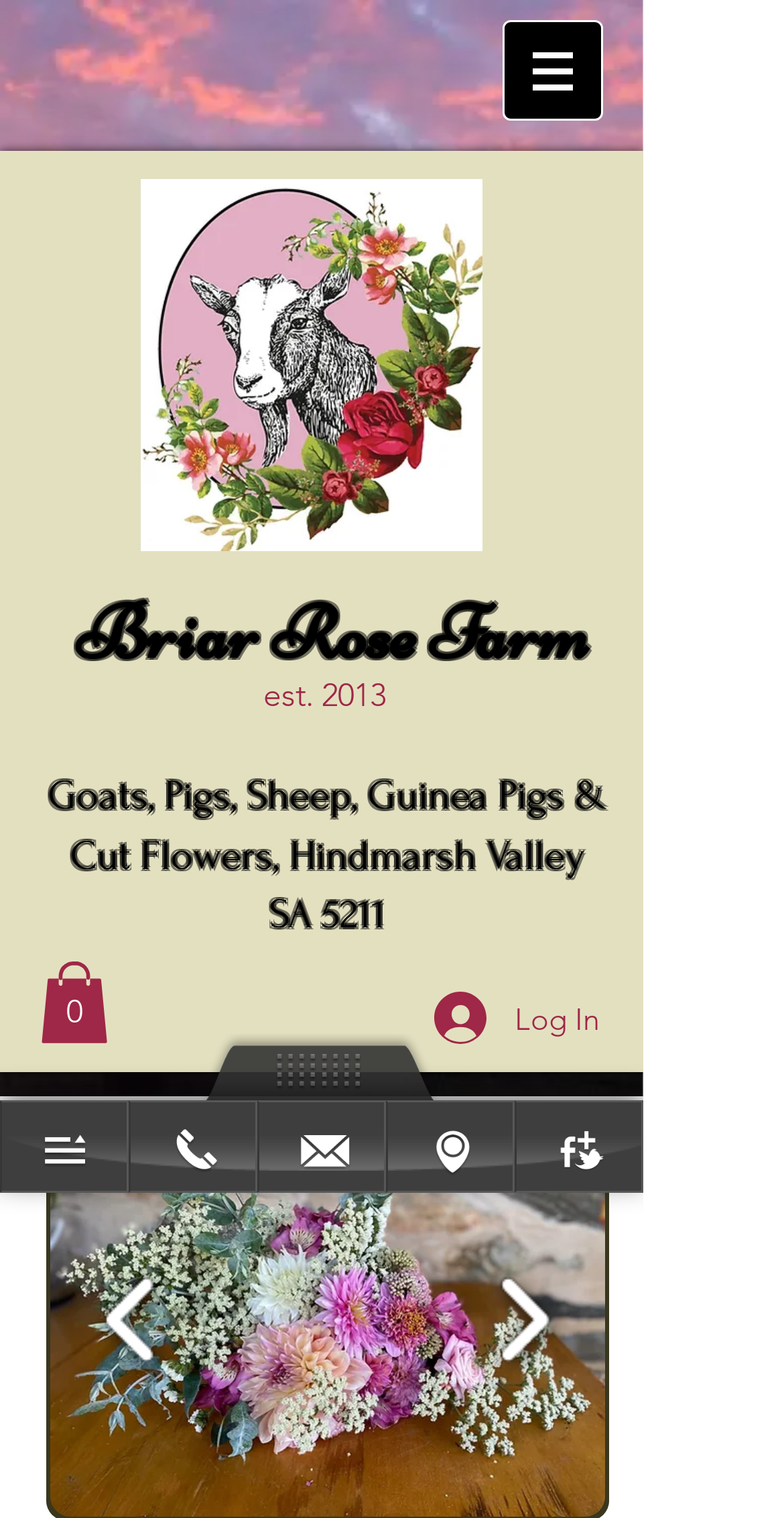Is the login button available?
Answer the question based on the image using a single word or a brief phrase.

Yes